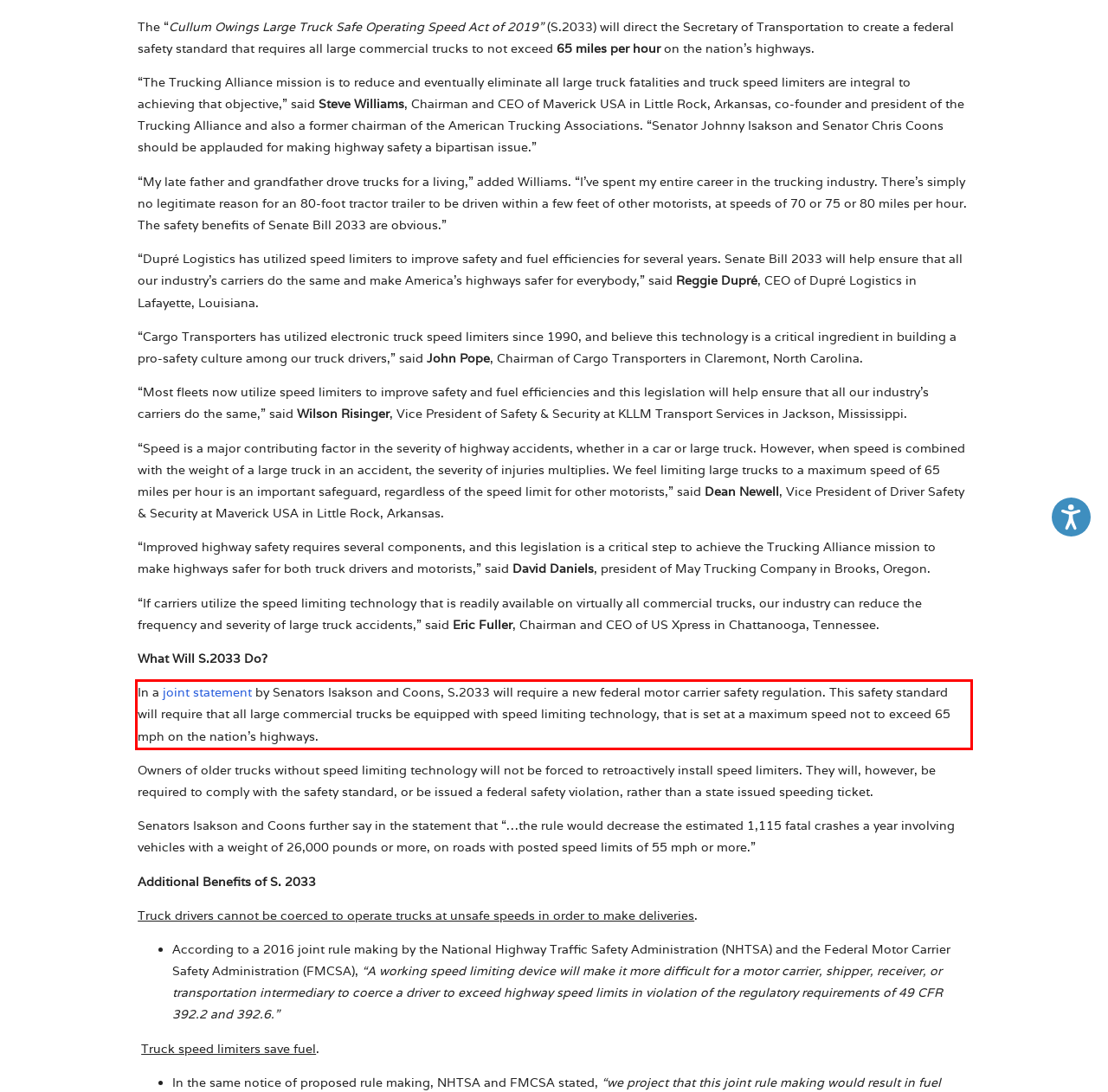You are provided with a screenshot of a webpage containing a red bounding box. Please extract the text enclosed by this red bounding box.

In a joint statement by Senators Isakson and Coons, S.2033 will require a new federal motor carrier safety regulation. This safety standard will require that all large commercial trucks be equipped with speed limiting technology, that is set at a maximum speed not to exceed 65 mph on the nation’s highways.